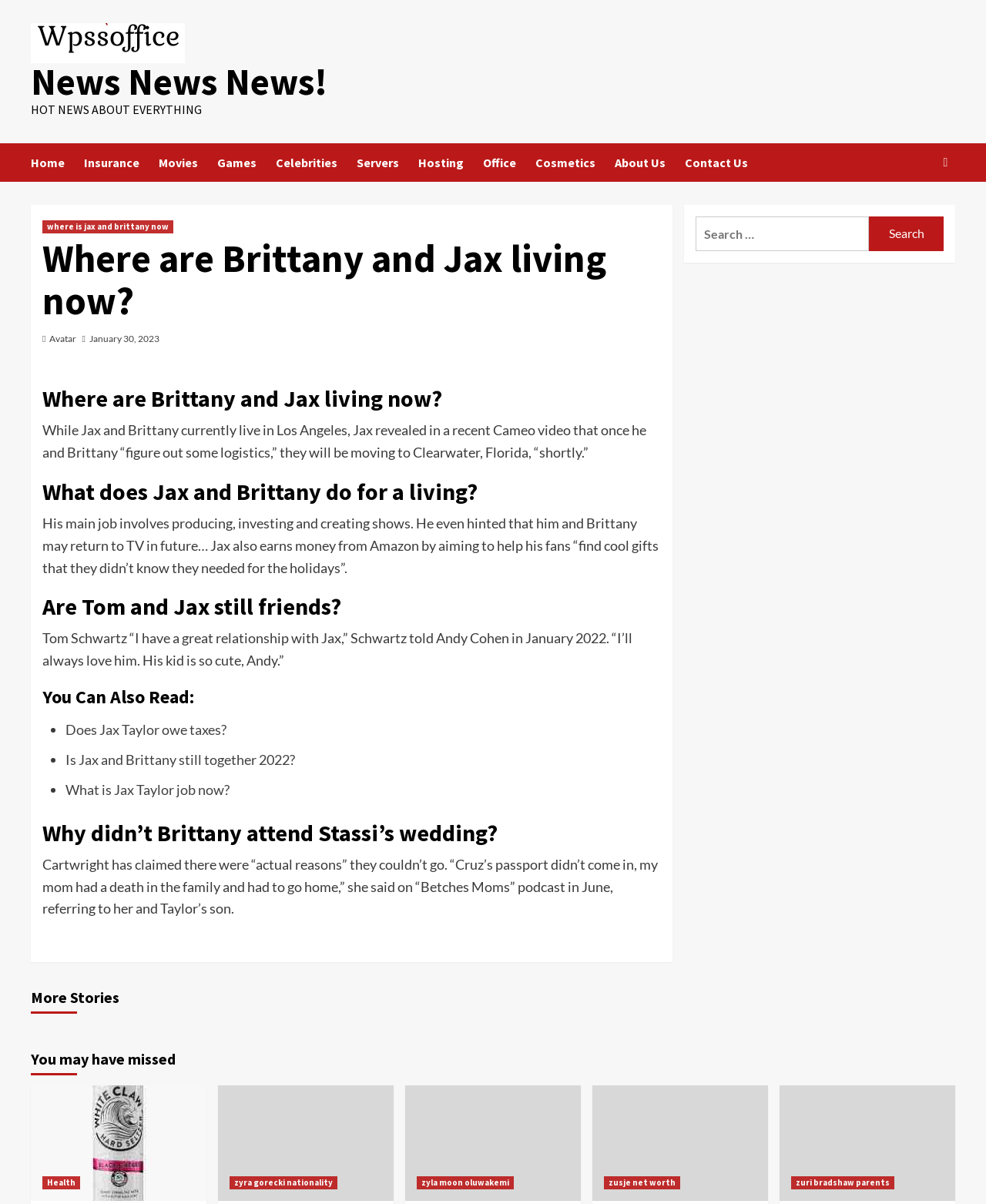Find the bounding box coordinates of the area that needs to be clicked in order to achieve the following instruction: "Search for something". The coordinates should be specified as four float numbers between 0 and 1, i.e., [left, top, right, bottom].

[0.705, 0.18, 0.881, 0.208]